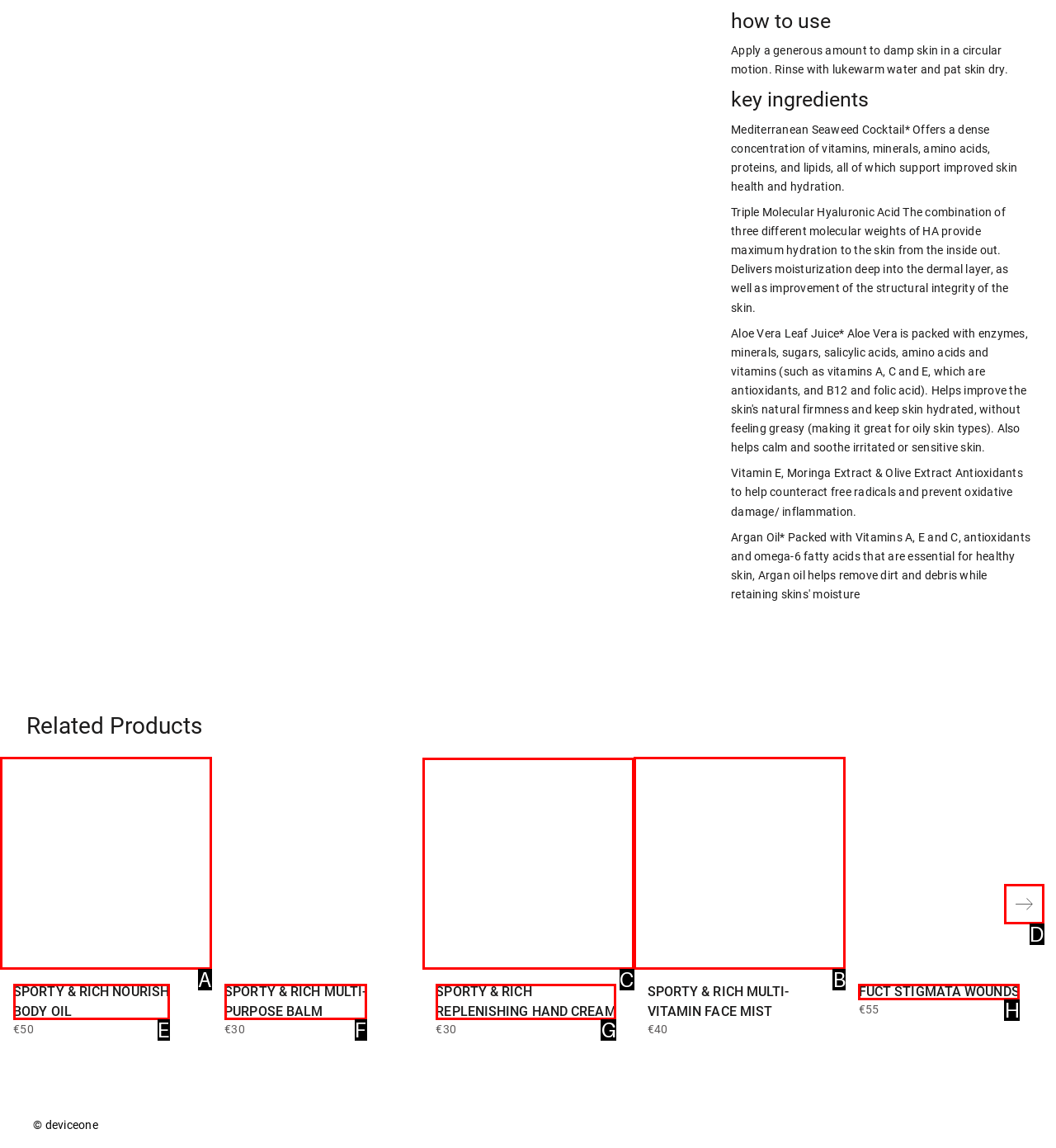What letter corresponds to the UI element to complete this task: Click on the 'SPORTY & RICH REPLENISHING HAND CREAM' link
Answer directly with the letter.

C